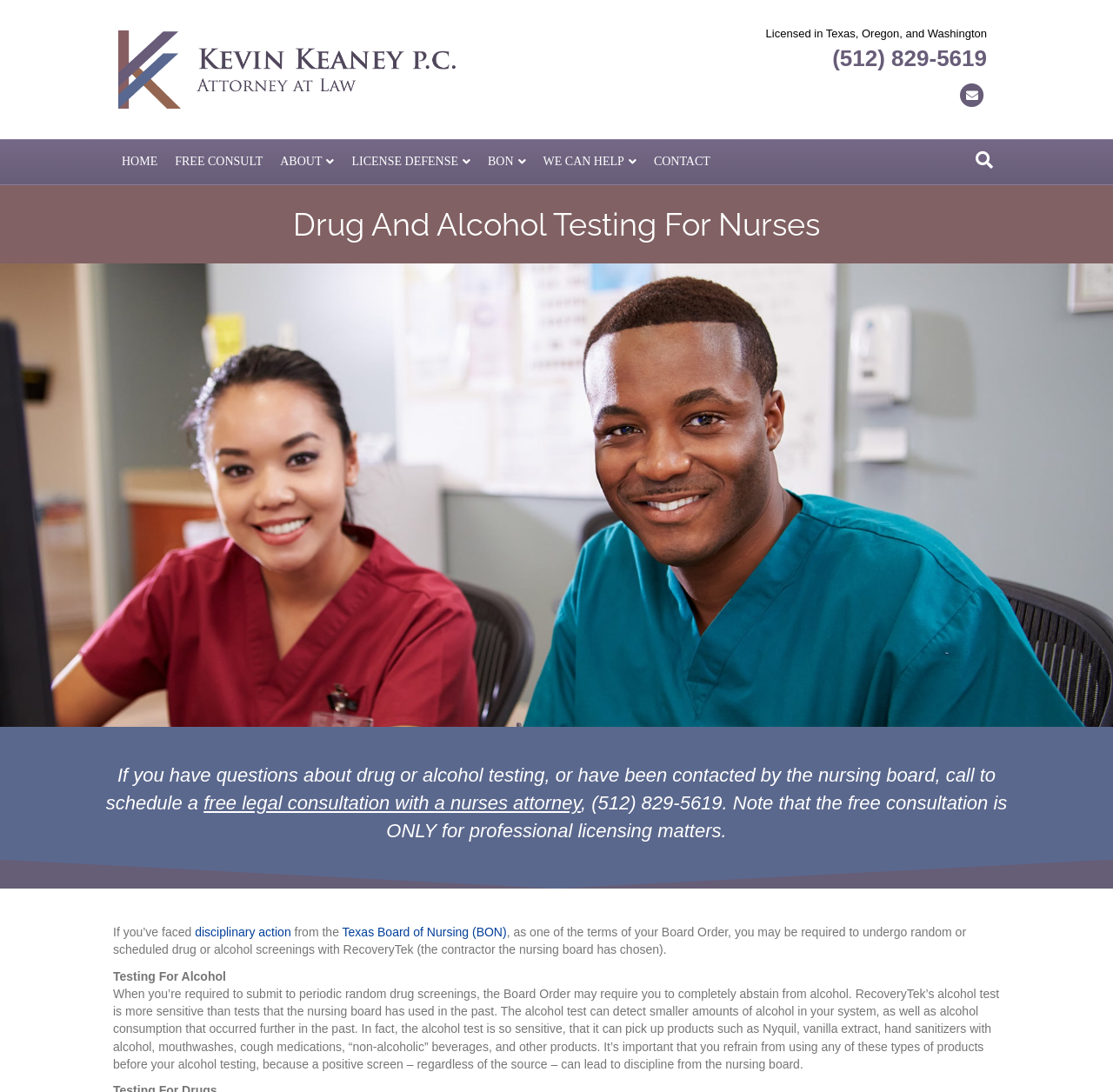Identify the bounding box coordinates of the specific part of the webpage to click to complete this instruction: "Click the 'CONTACT' link".

[0.58, 0.128, 0.646, 0.168]